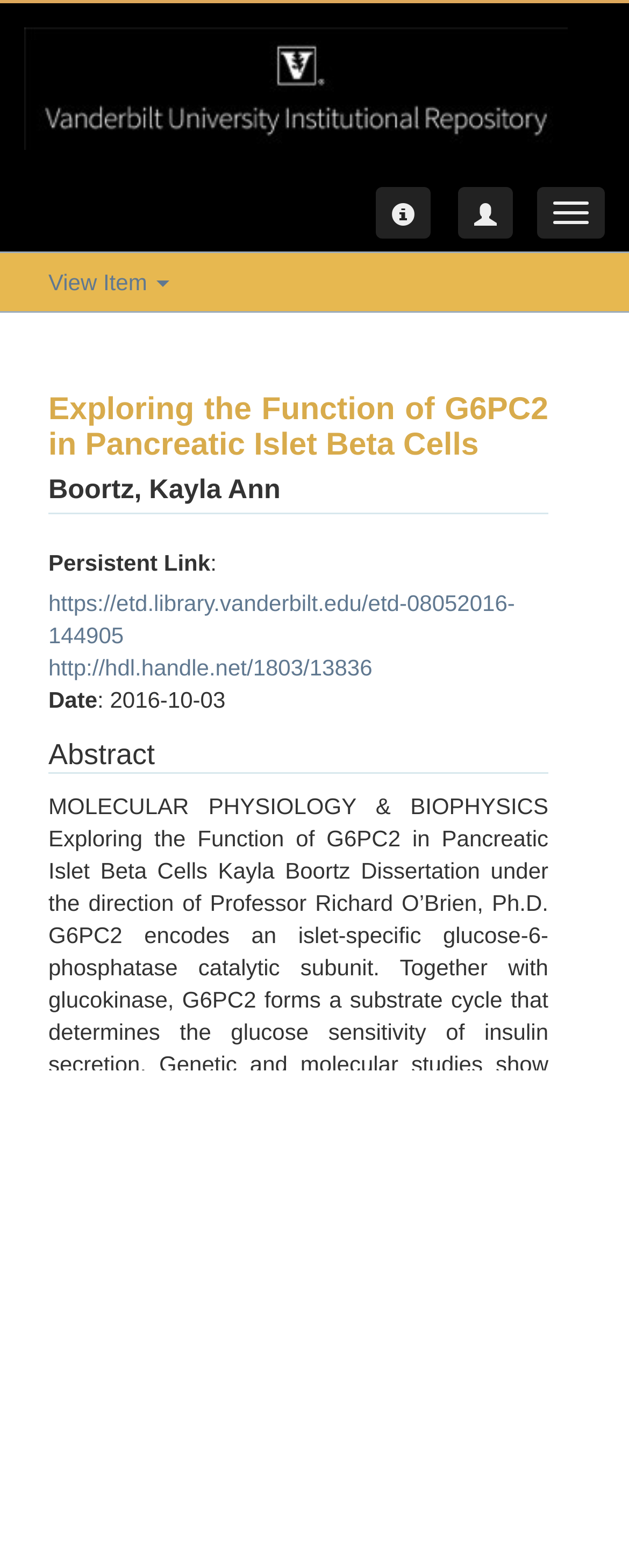Given the element description, predict the bounding box coordinates in the format (top-left x, top-left y, bottom-right x, bottom-right y), using floating point numbers between 0 and 1: parent_node: Toggle navigation

[0.0, 0.002, 0.941, 0.111]